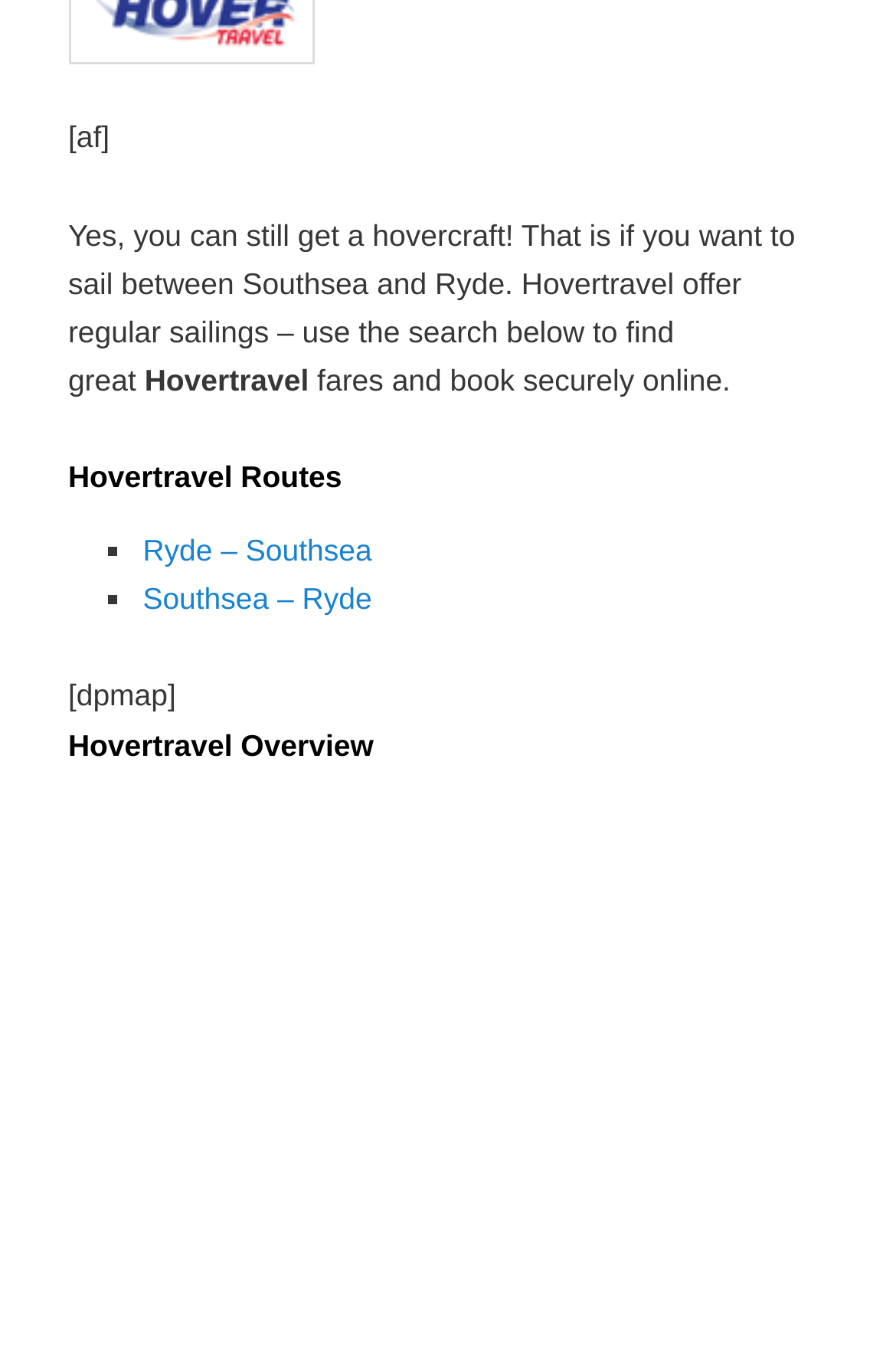Find the bounding box coordinates for the UI element that matches this description: "Southsea – Ryde".

[0.159, 0.424, 0.415, 0.45]